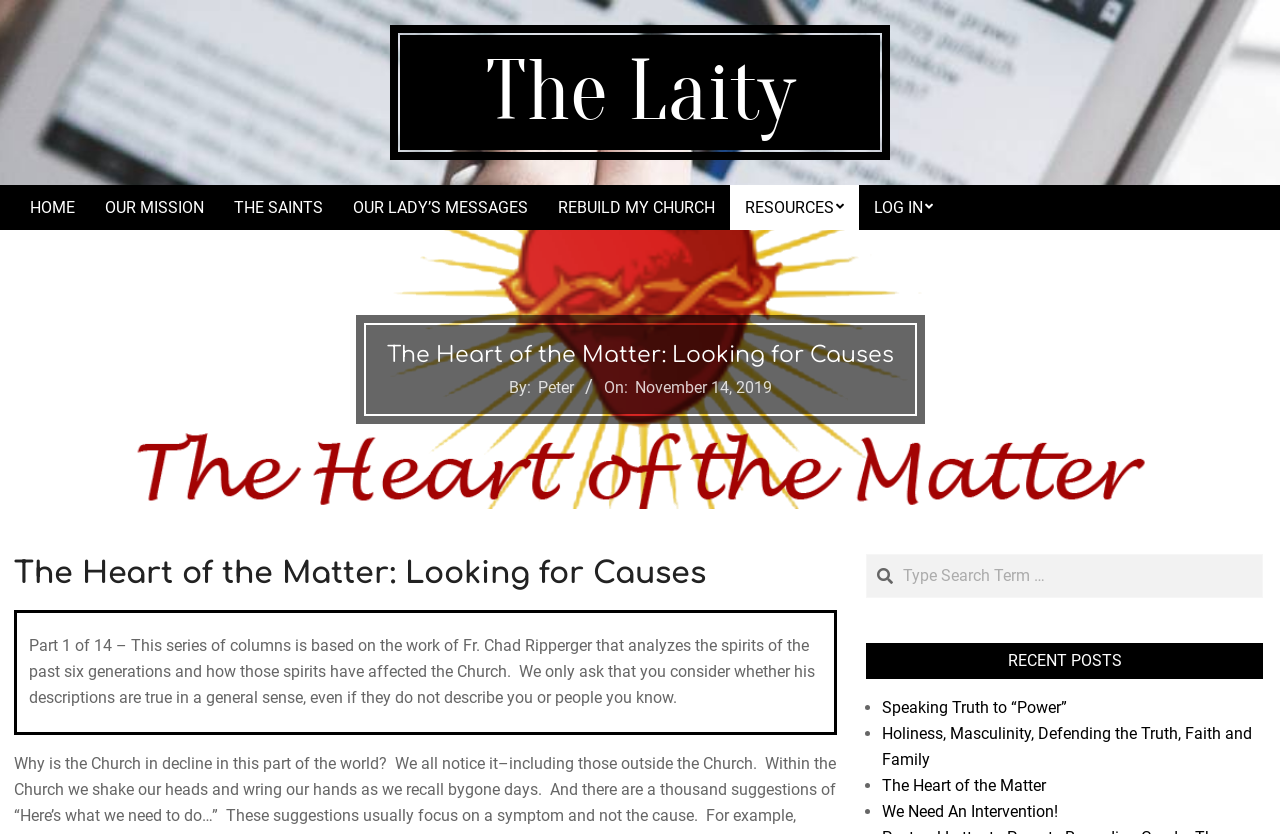Identify the bounding box coordinates of the specific part of the webpage to click to complete this instruction: "Search for a term".

[0.678, 0.665, 0.986, 0.716]